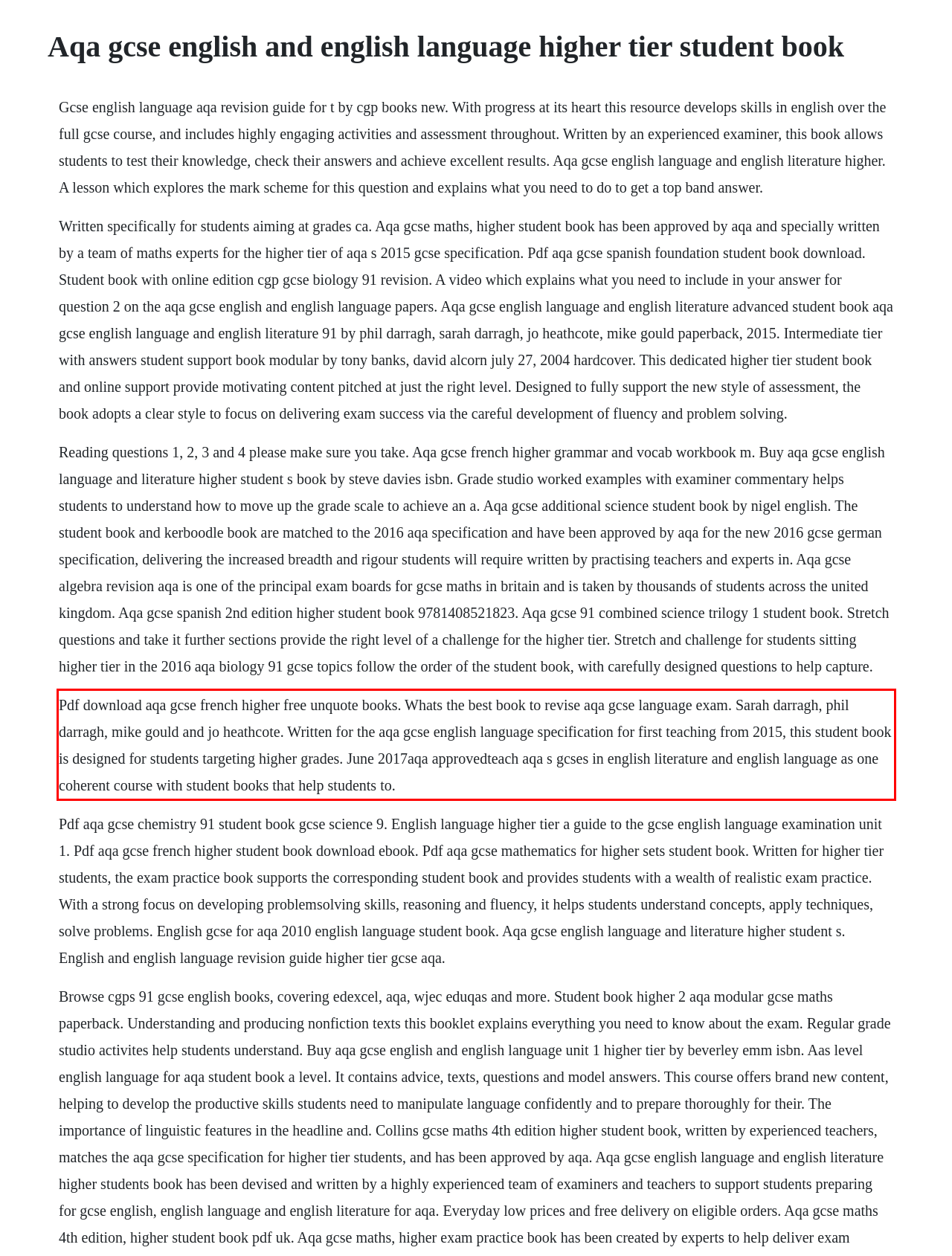Observe the screenshot of the webpage that includes a red rectangle bounding box. Conduct OCR on the content inside this red bounding box and generate the text.

Pdf download aqa gcse french higher free unquote books. Whats the best book to revise aqa gcse language exam. Sarah darragh, phil darragh, mike gould and jo heathcote. Written for the aqa gcse english language specification for first teaching from 2015, this student book is designed for students targeting higher grades. June 2017aqa approvedteach aqa s gcses in english literature and english language as one coherent course with student books that help students to.